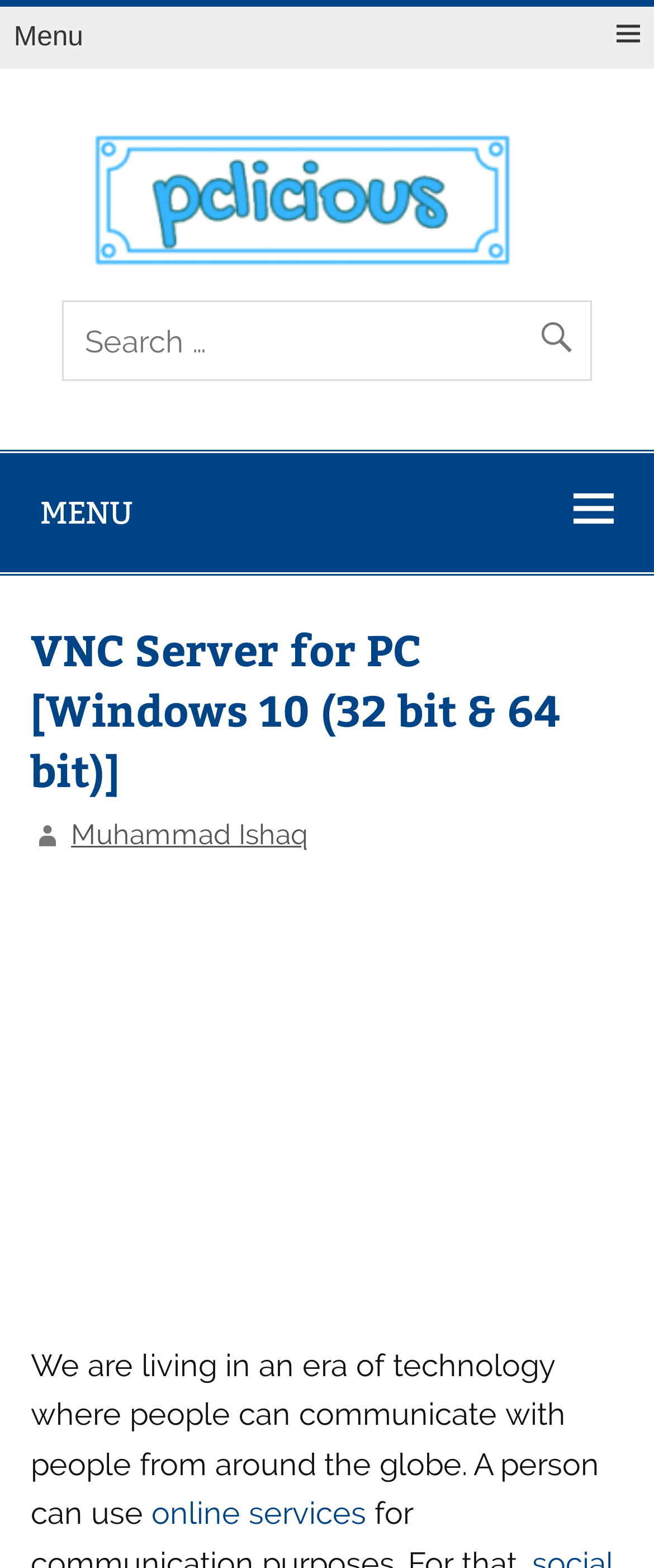Using the details in the image, give a detailed response to the question below:
What is the topic of the paragraph?

I determined the topic of the paragraph by reading the text which mentions 'an era of technology', 'communicate with people from around the globe', and 'online services'. These keywords suggest that the topic is related to technology and communication.